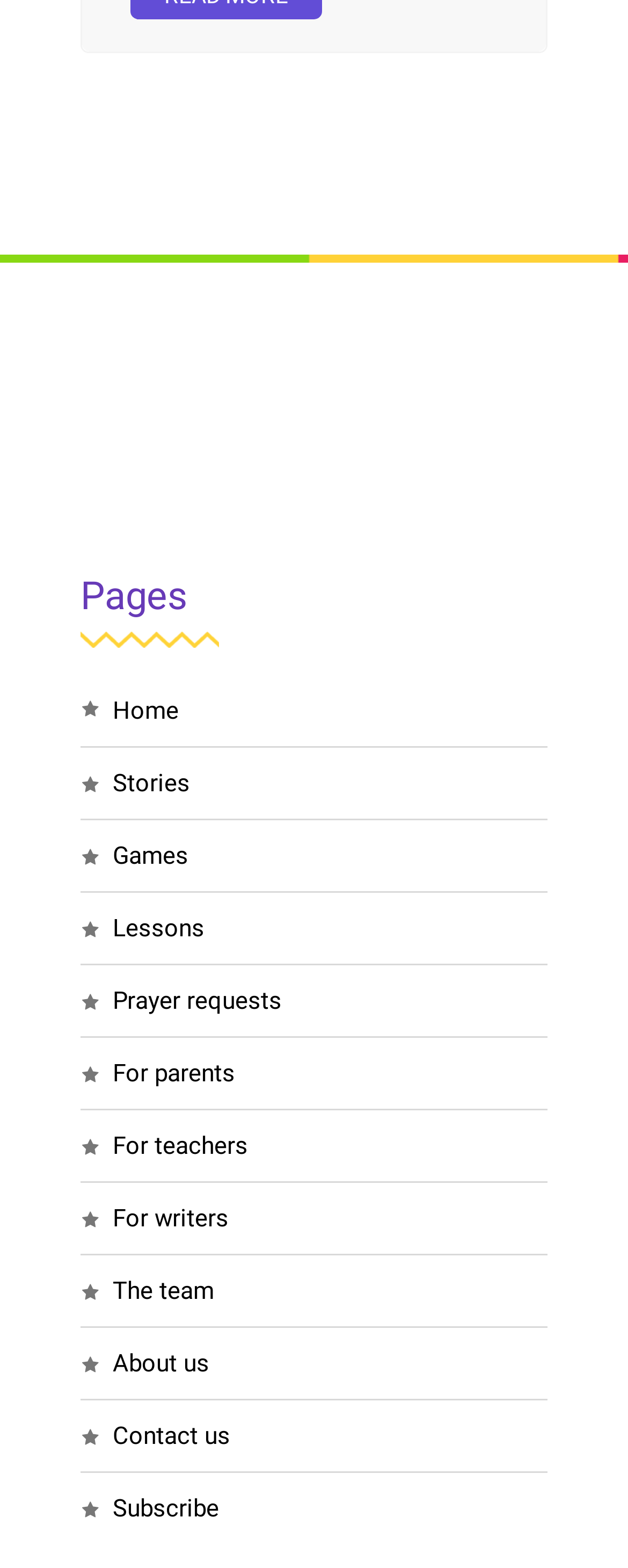Show the bounding box coordinates of the element that should be clicked to complete the task: "go to home page".

[0.128, 0.441, 0.872, 0.476]